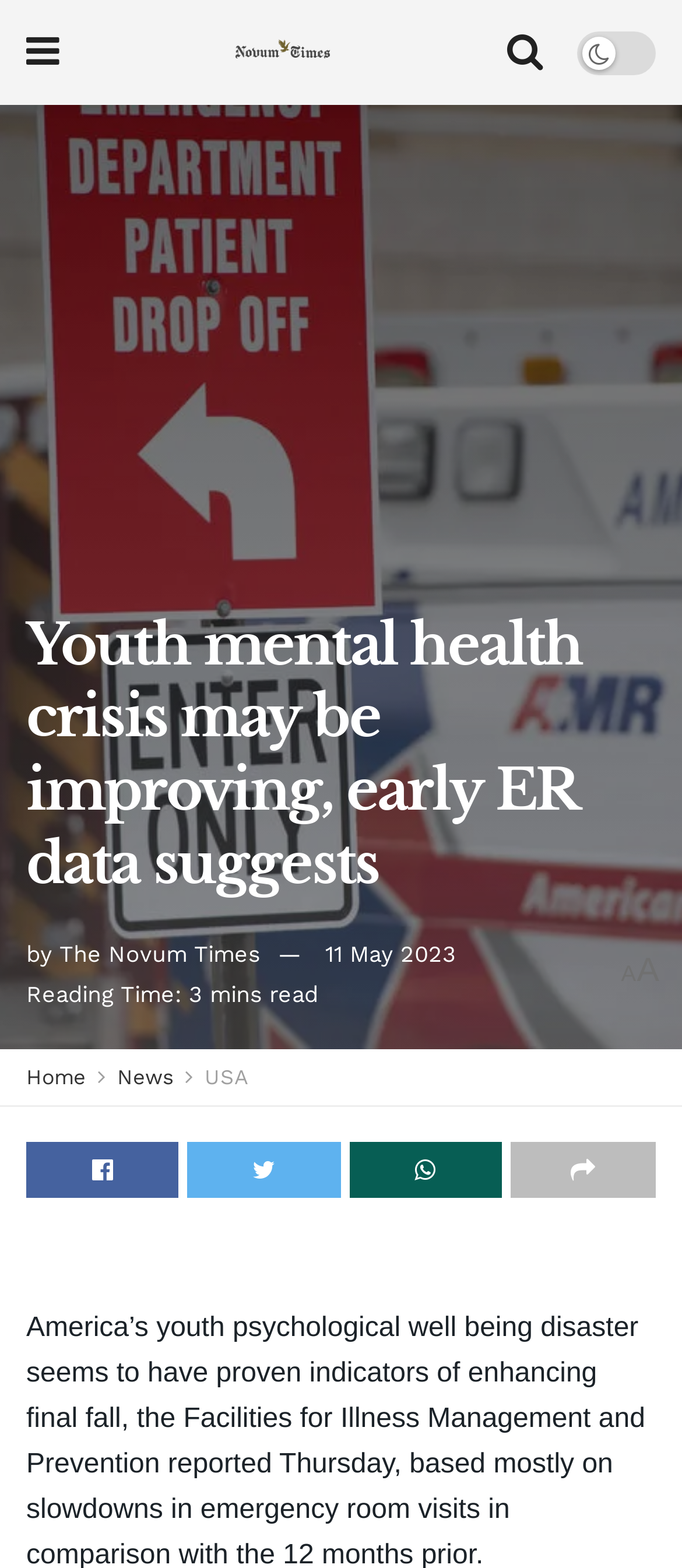How many social media links are there?
Give a single word or phrase as your answer by examining the image.

4